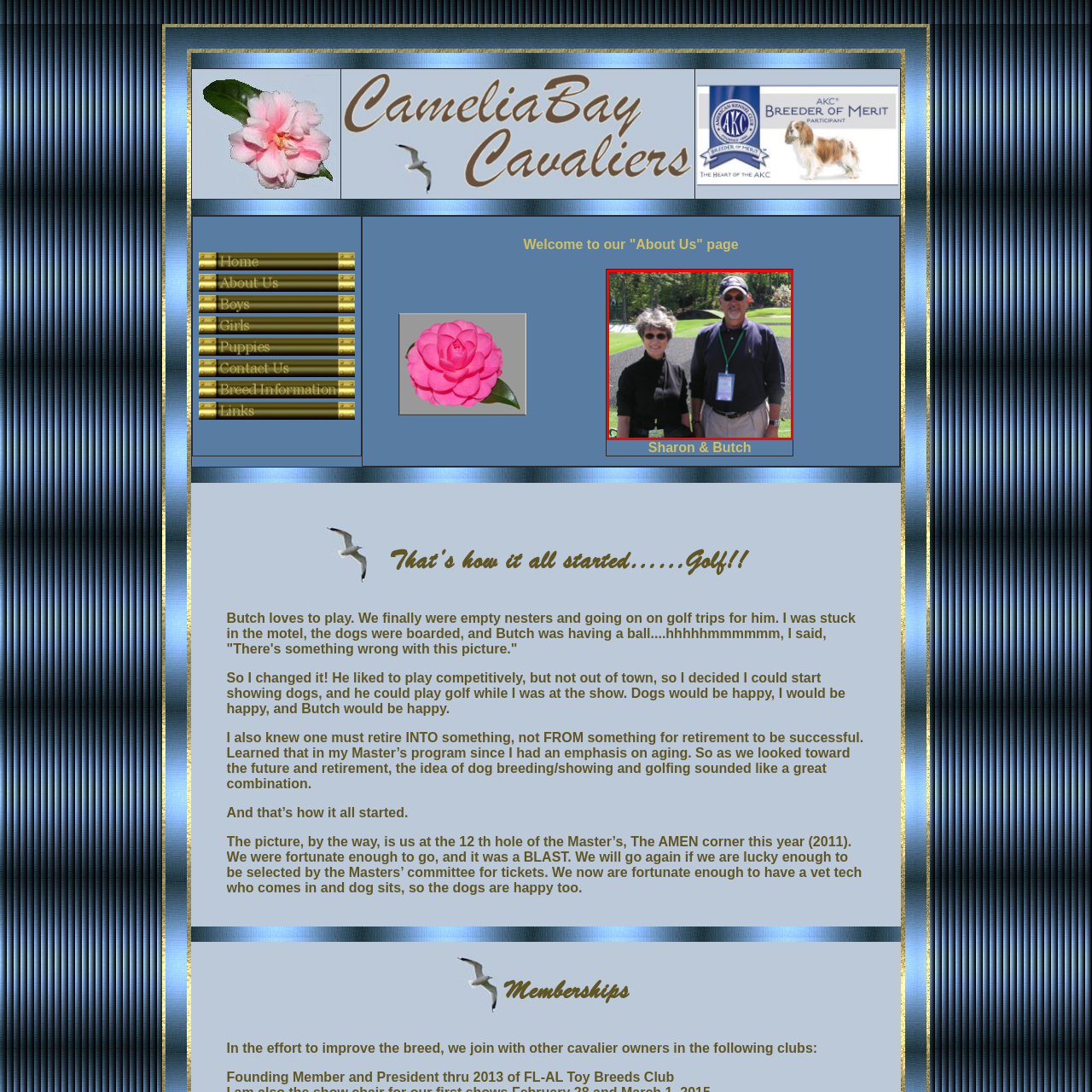Concentrate on the section within the teal border, What is the likely event where this photo was taken? 
Provide a single word or phrase as your answer.

Golf event